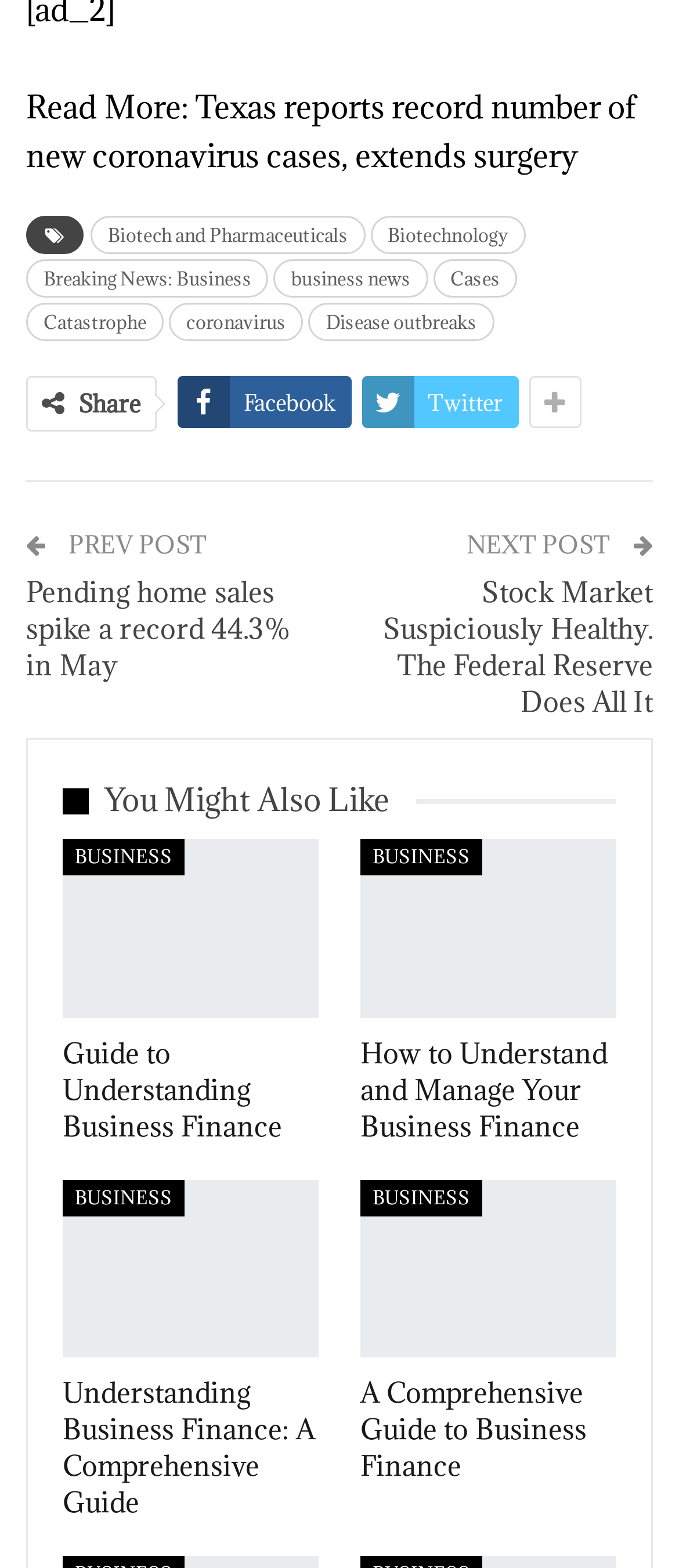Based on the image, please elaborate on the answer to the following question:
What is the topic of the 'You Might Also Like' section?

The 'You Might Also Like' section contains links to guides and articles related to business finance, indicating that the topic of this section is business finance.